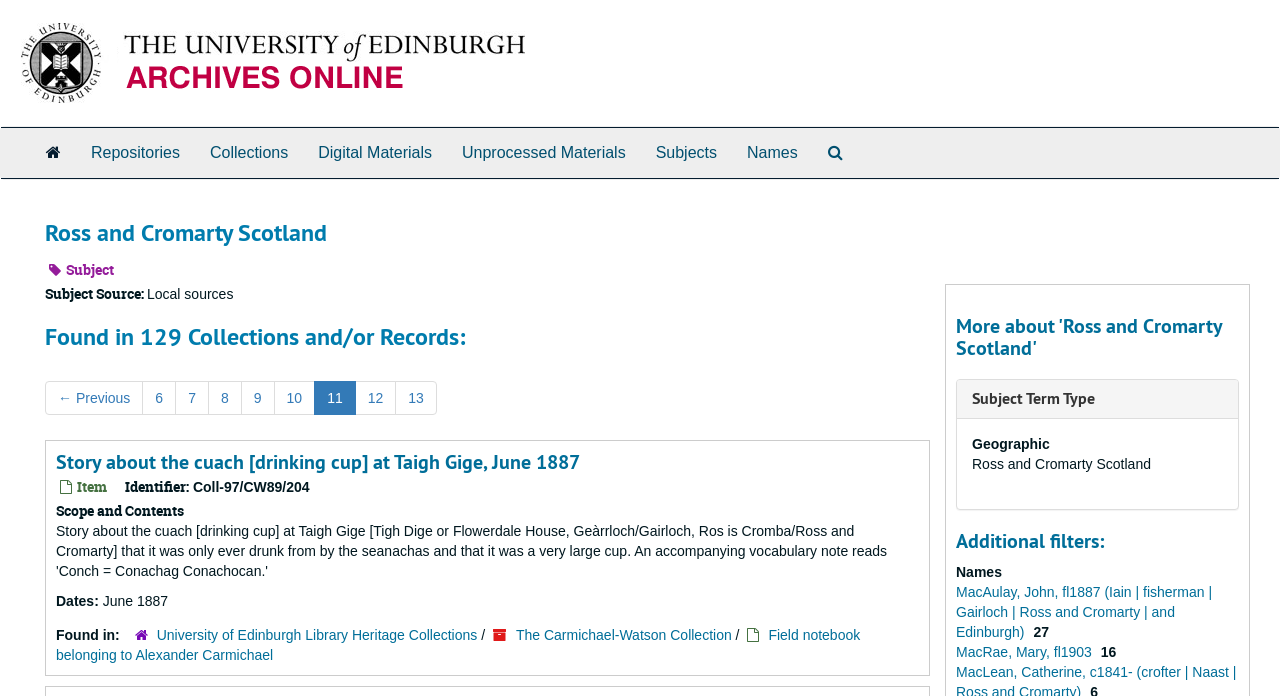Find the bounding box coordinates of the clickable region needed to perform the following instruction: "Filter by Names". The coordinates should be provided as four float numbers between 0 and 1, i.e., [left, top, right, bottom].

[0.747, 0.81, 0.783, 0.833]